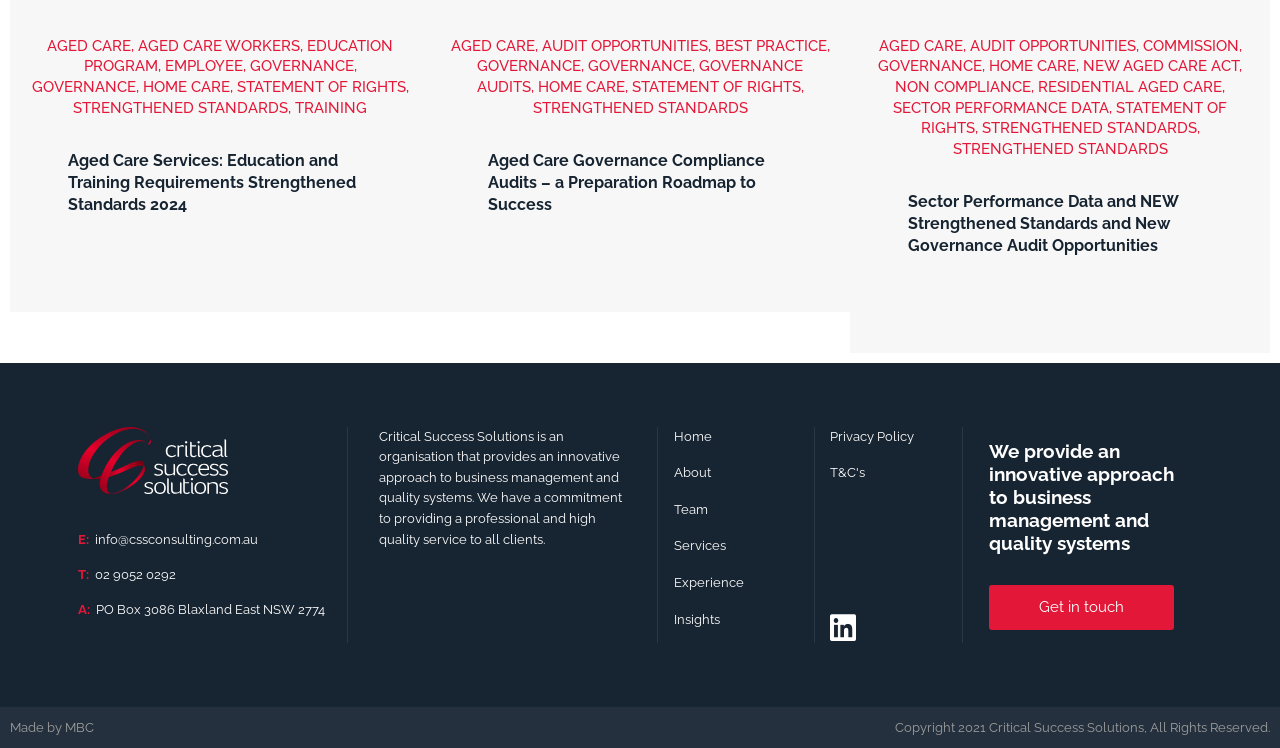What is the topic of the first heading?
Please provide a single word or phrase in response based on the screenshot.

Aged Care Services